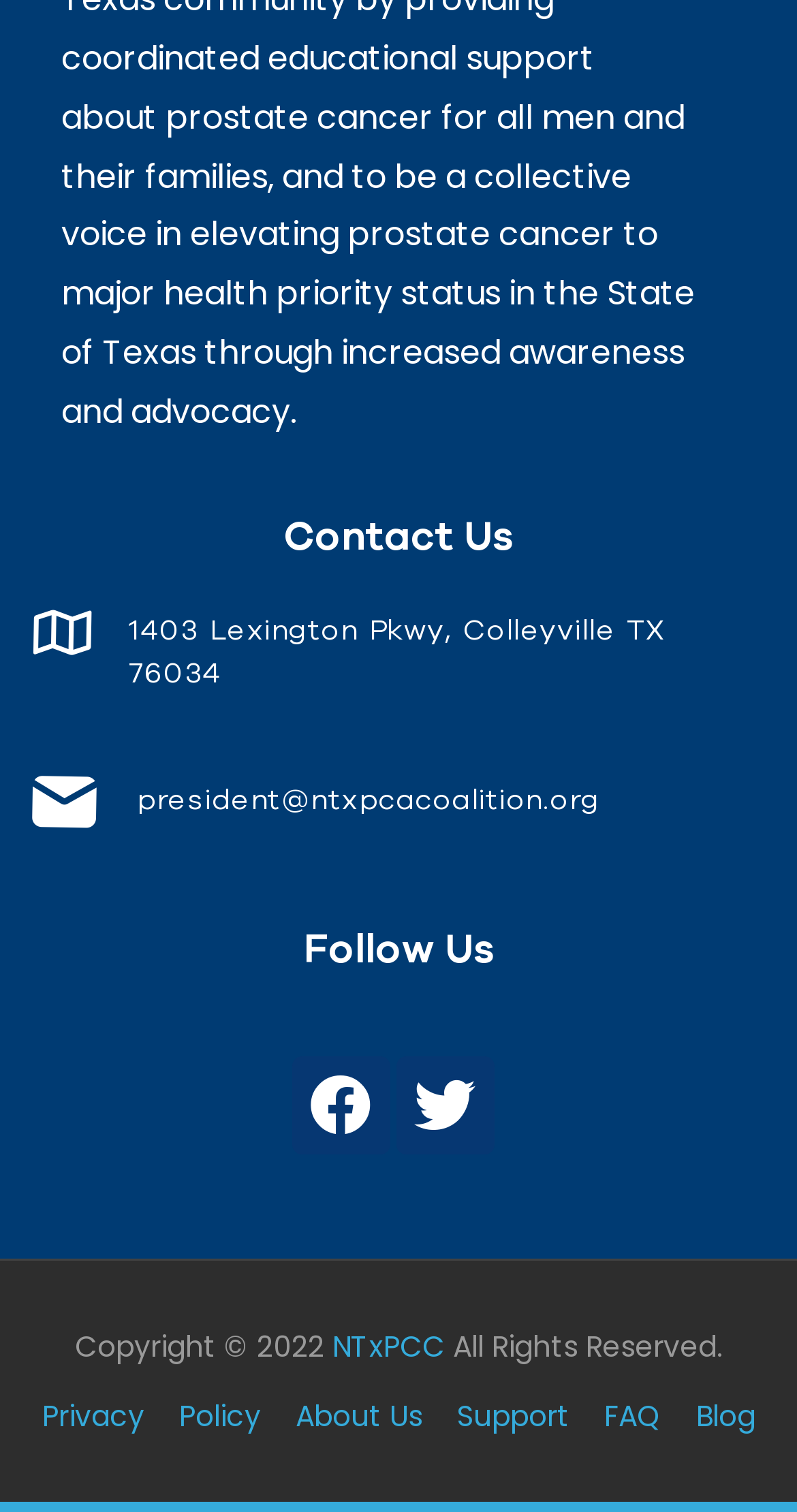How can I contact the president?
Look at the image and answer with only one word or phrase.

president@ntxpcacoalition.org